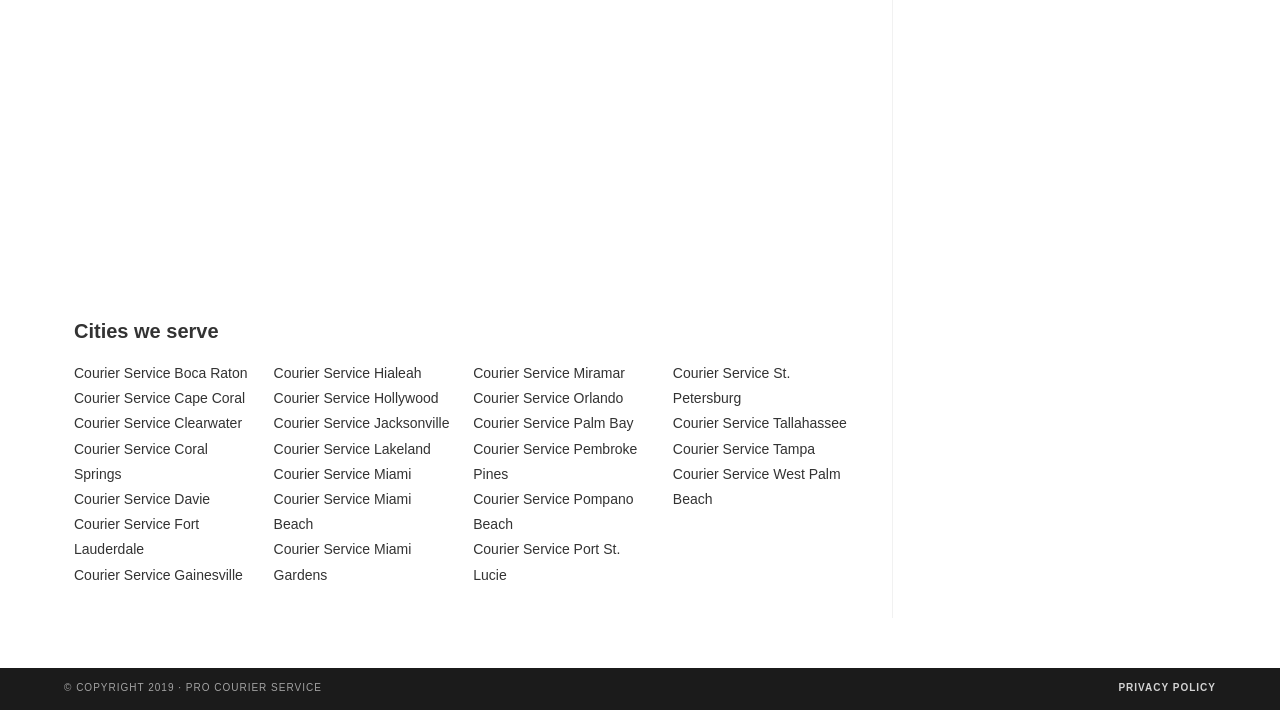What is the last city listed on the webpage?
Please craft a detailed and exhaustive response to the question.

I looked at the list of cities on the webpage and found that the last one listed is 'Courier Service West Palm Beach'.